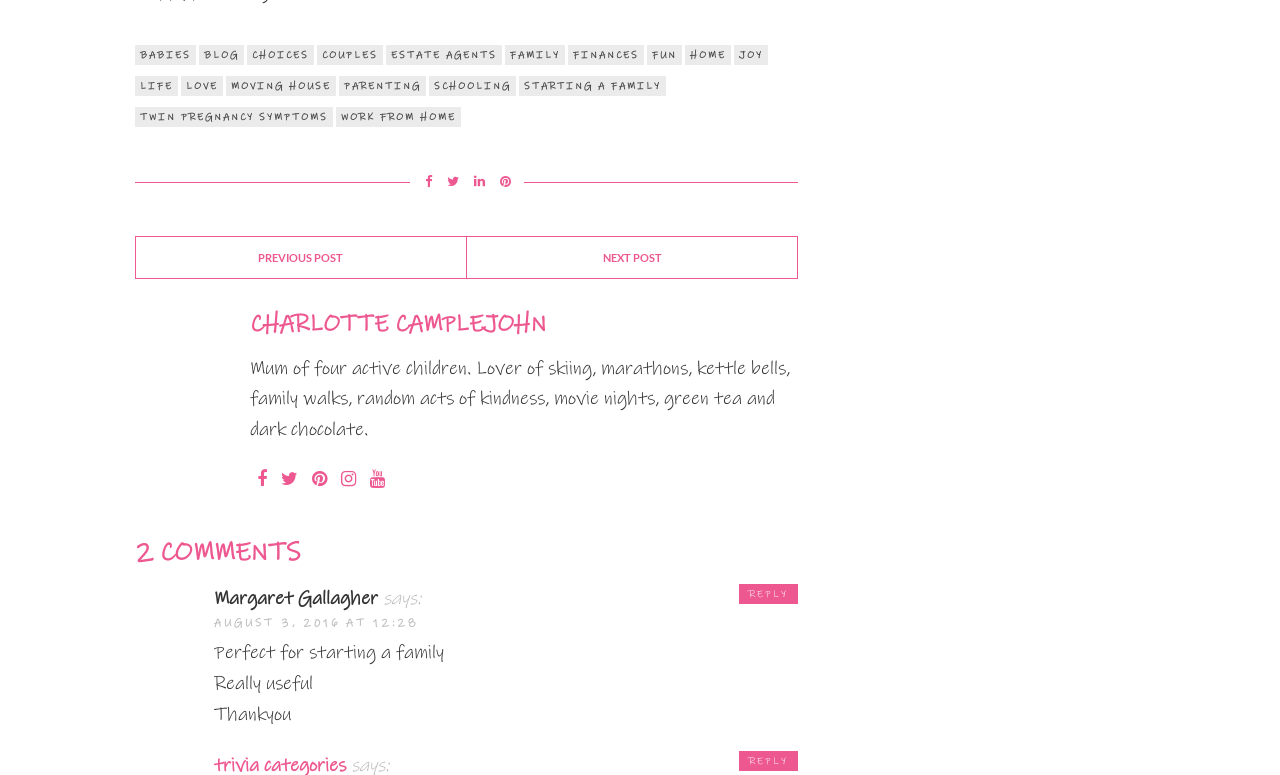Use a single word or phrase to answer this question: 
What is the date of the comment by Margaret Gallagher?

August 3, 2016